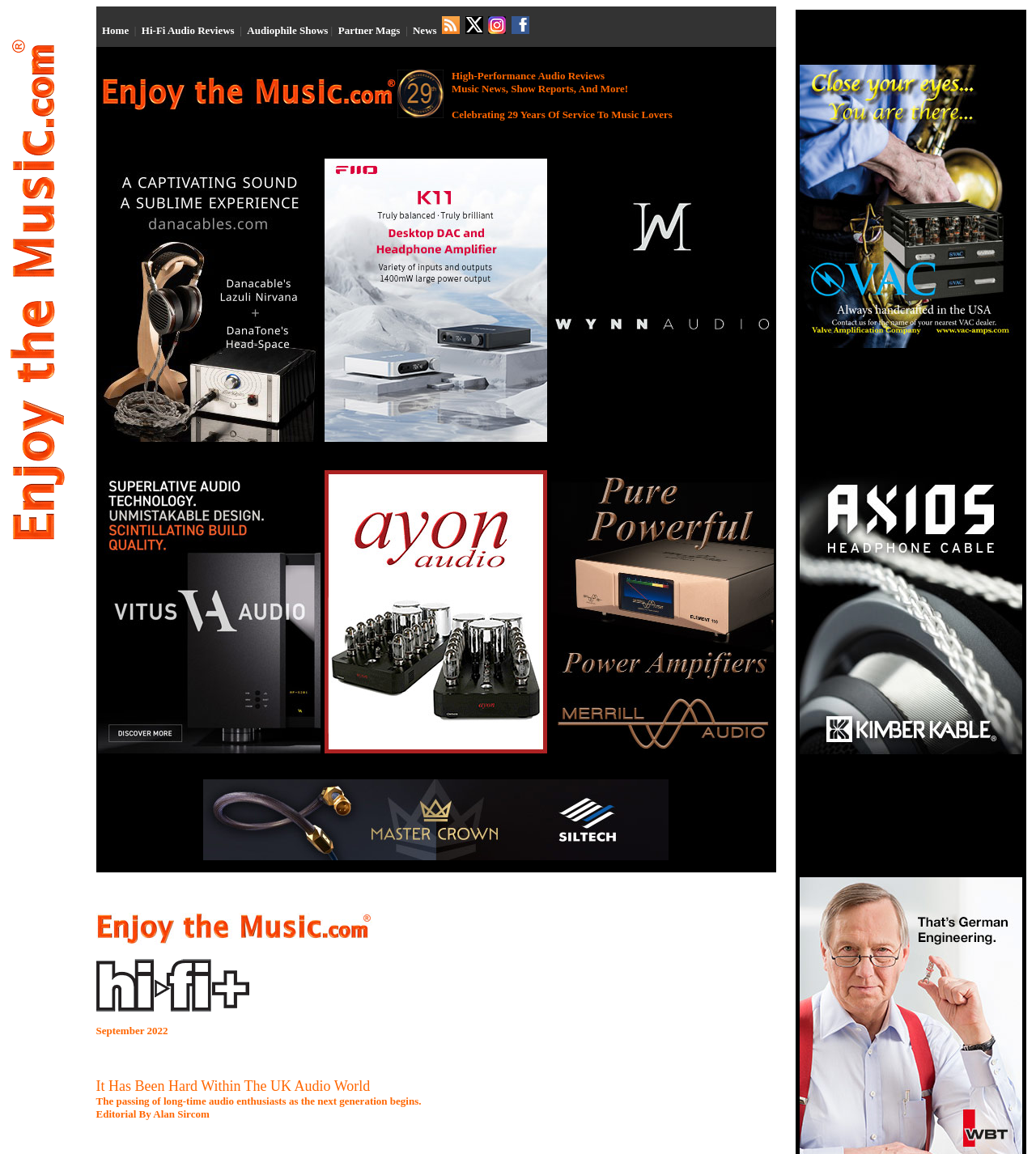What is the name of the magazine?
Answer the question with as much detail as possible.

I inferred this answer by looking at the top section of the webpage, where it says 'High-End High-Performance Audiophile Review Magazine & Hi-Fi Audio Equipment Reviews'. The 'Hi-Fi+' is likely the name of the magazine, as it is a prominent and distinctive part of the title.